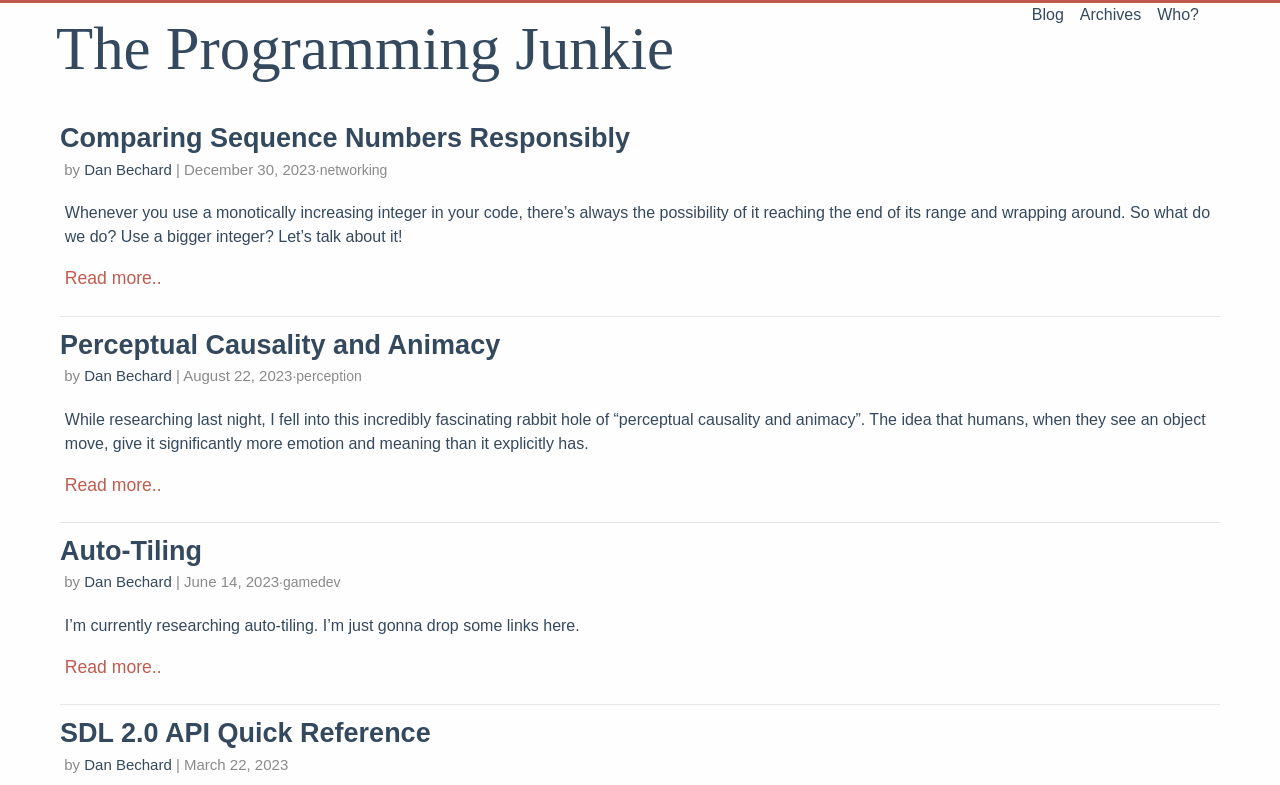Determine the main headline of the webpage and provide its text.

Comparing Sequence Numbers Responsibly